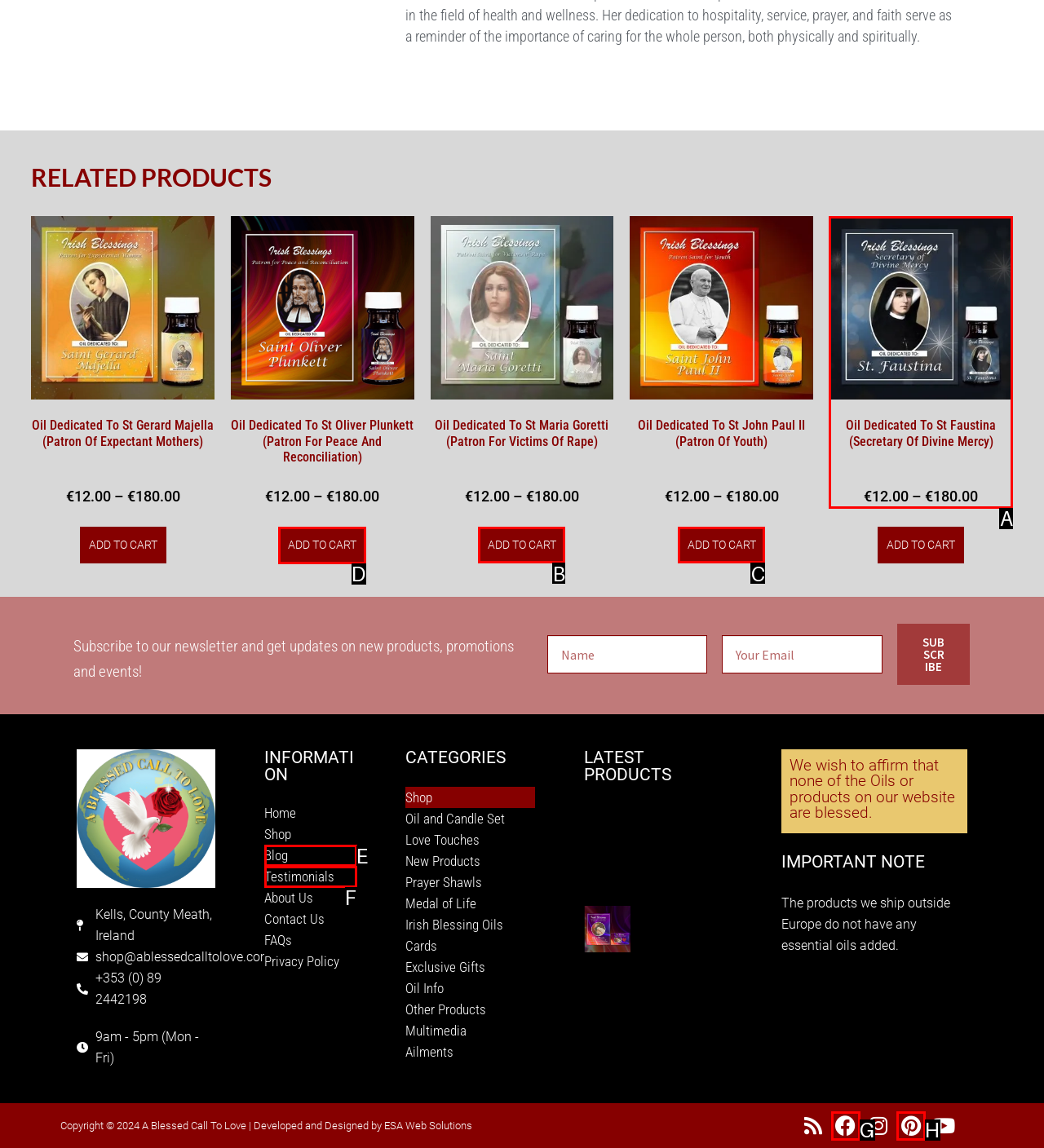Determine which HTML element should be clicked for this task: Select options for 'Oil Dedicated to St Oliver Plunkett (Patron for Peace and Reconciliation)'
Provide the option's letter from the available choices.

D